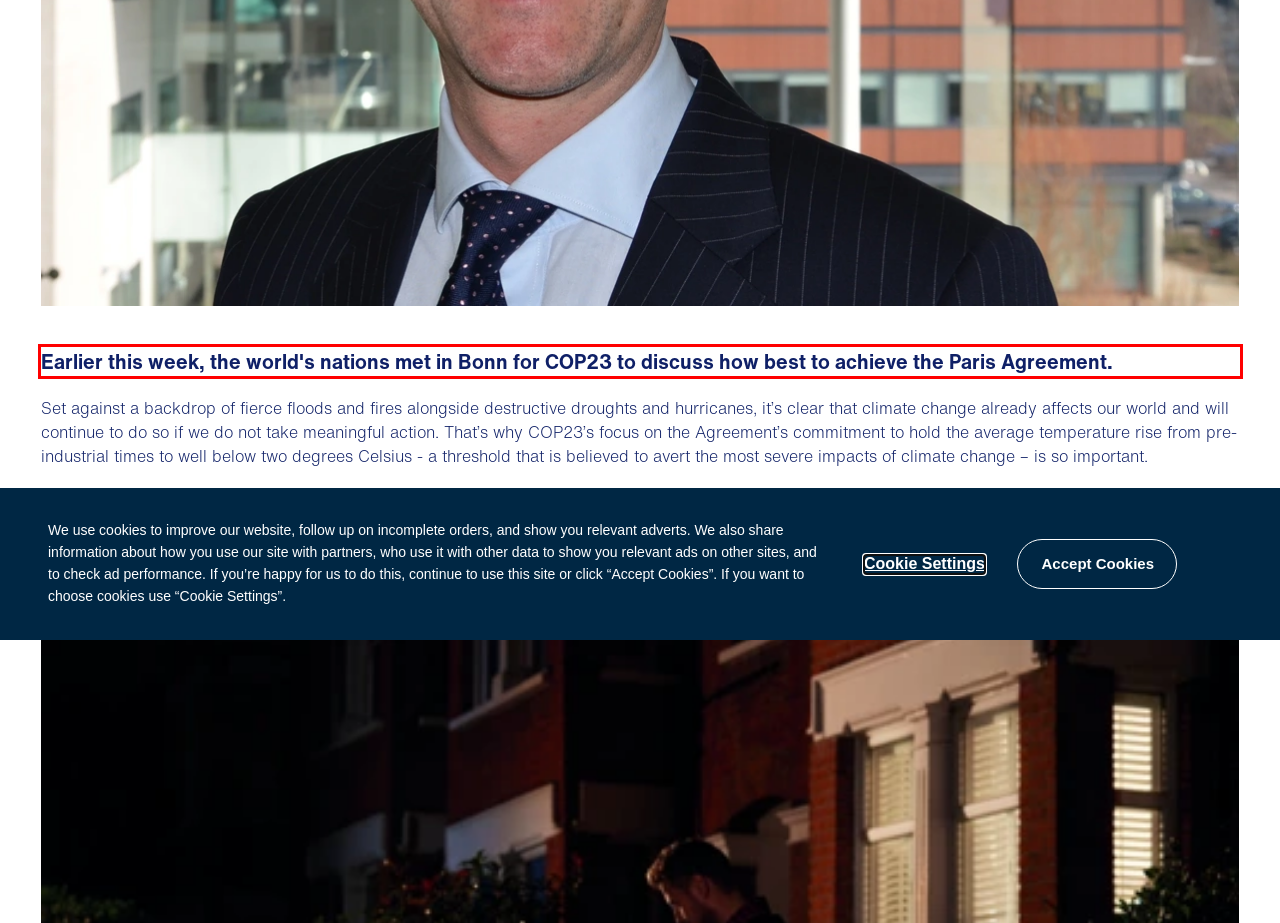Given the screenshot of a webpage, identify the red rectangle bounding box and recognize the text content inside it, generating the extracted text.

Earlier this week, the world's nations met in Bonn for COP23 to discuss how best to achieve the Paris Agreement.